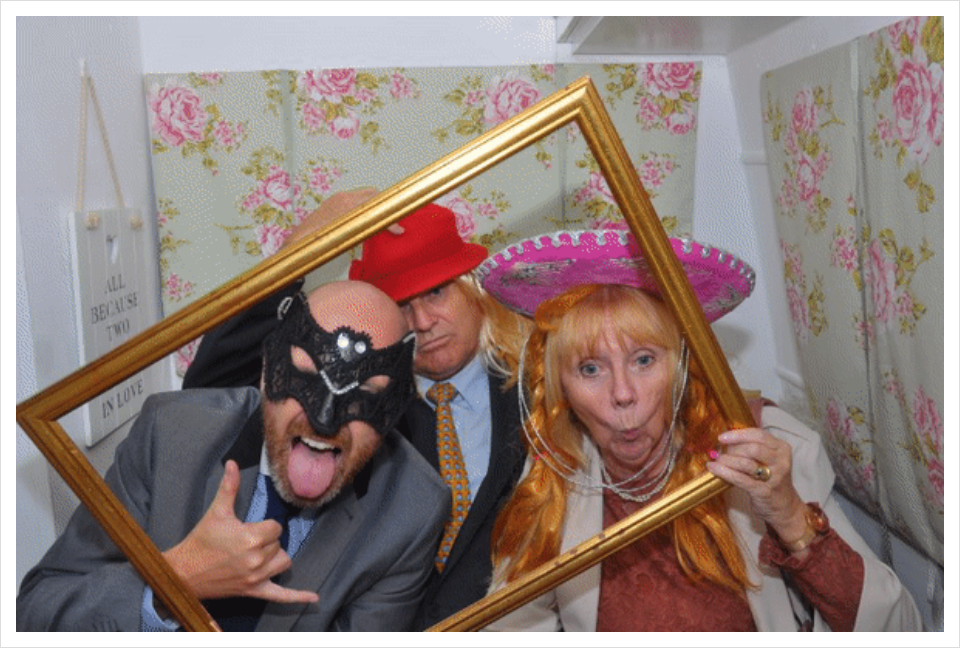Explain the details of the image you are viewing.

In this vibrant and playful snapshot from Erica and James' wedding at The Reid Rooms, three guests embrace the fun atmosphere of the celebration by posing in a whimsical photo booth. The man on the left, dressed in a sharp suit, pulls a comical face while sticking out his tongue, playfully showing off a black mask adorned with jewels. He flashes a hand sign that adds to the lighthearted spirit. In the center, another guest wears a bright red hat and exudes a relaxed charm, peering out from behind the scene. To the right, a woman showcases her playful side with a large, colorful sombrero and bright golden wig, striking a humorous expression while holding a framing prop. The background, decorated with delicate floral patterns, enhances the setting's whimsical charm, making this image a delightful reminder of the joyful celebrations and memorable moments shared during this special day.